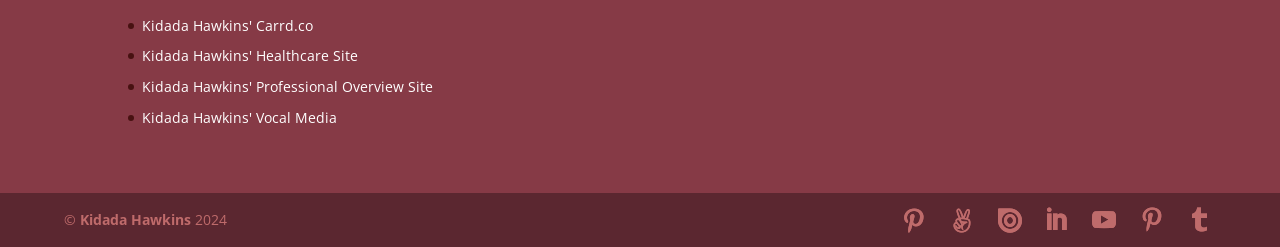Find the bounding box coordinates of the clickable region needed to perform the following instruction: "Explore Kidada Hawkins' Tumblr page". The coordinates should be provided as four float numbers between 0 and 1, i.e., [left, top, right, bottom].

[0.928, 0.843, 0.947, 0.943]